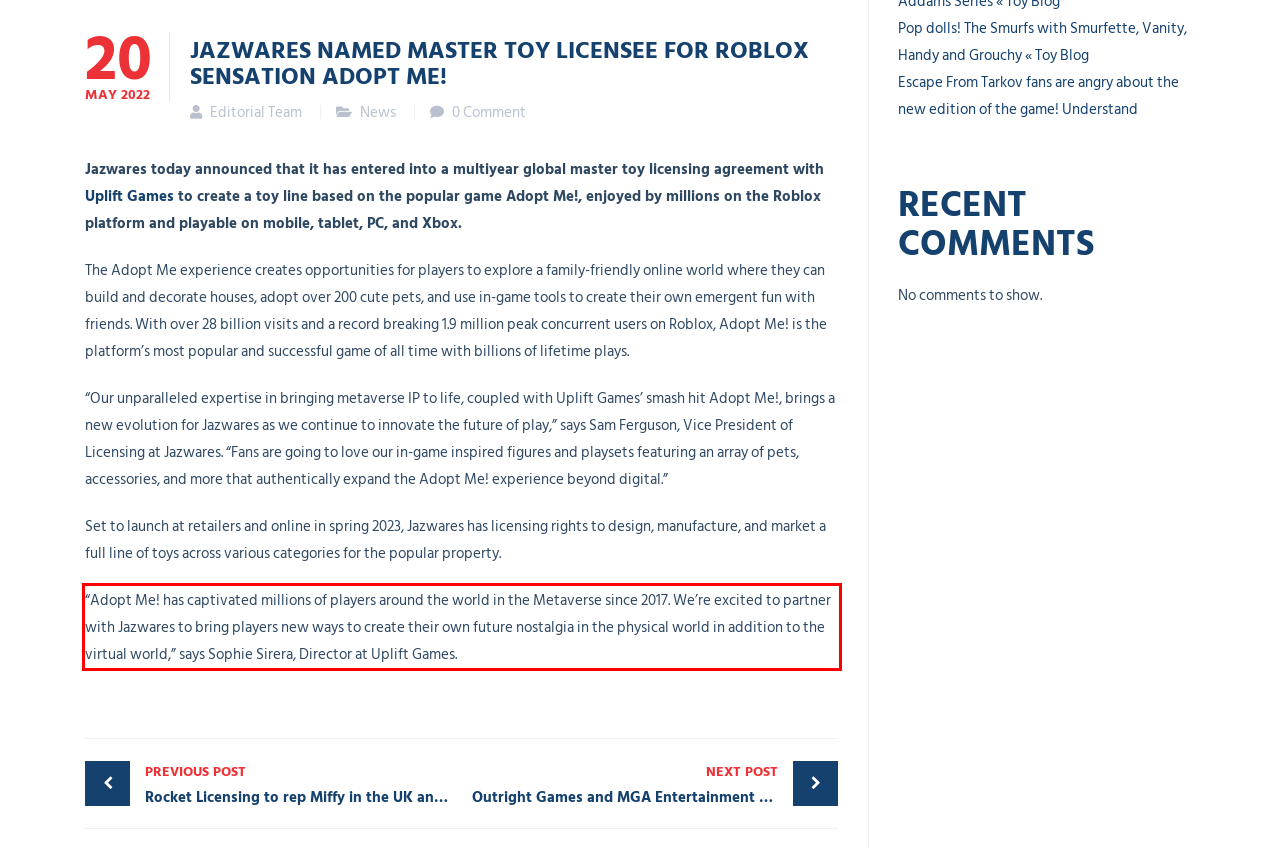In the given screenshot, locate the red bounding box and extract the text content from within it.

“Adopt Me! has captivated millions of players around the world in the Metaverse since 2017. We’re excited to partner with Jazwares to bring players new ways to create their own future nostalgia in the physical world in addition to the virtual world,” says Sophie Sirera, Director at Uplift Games.